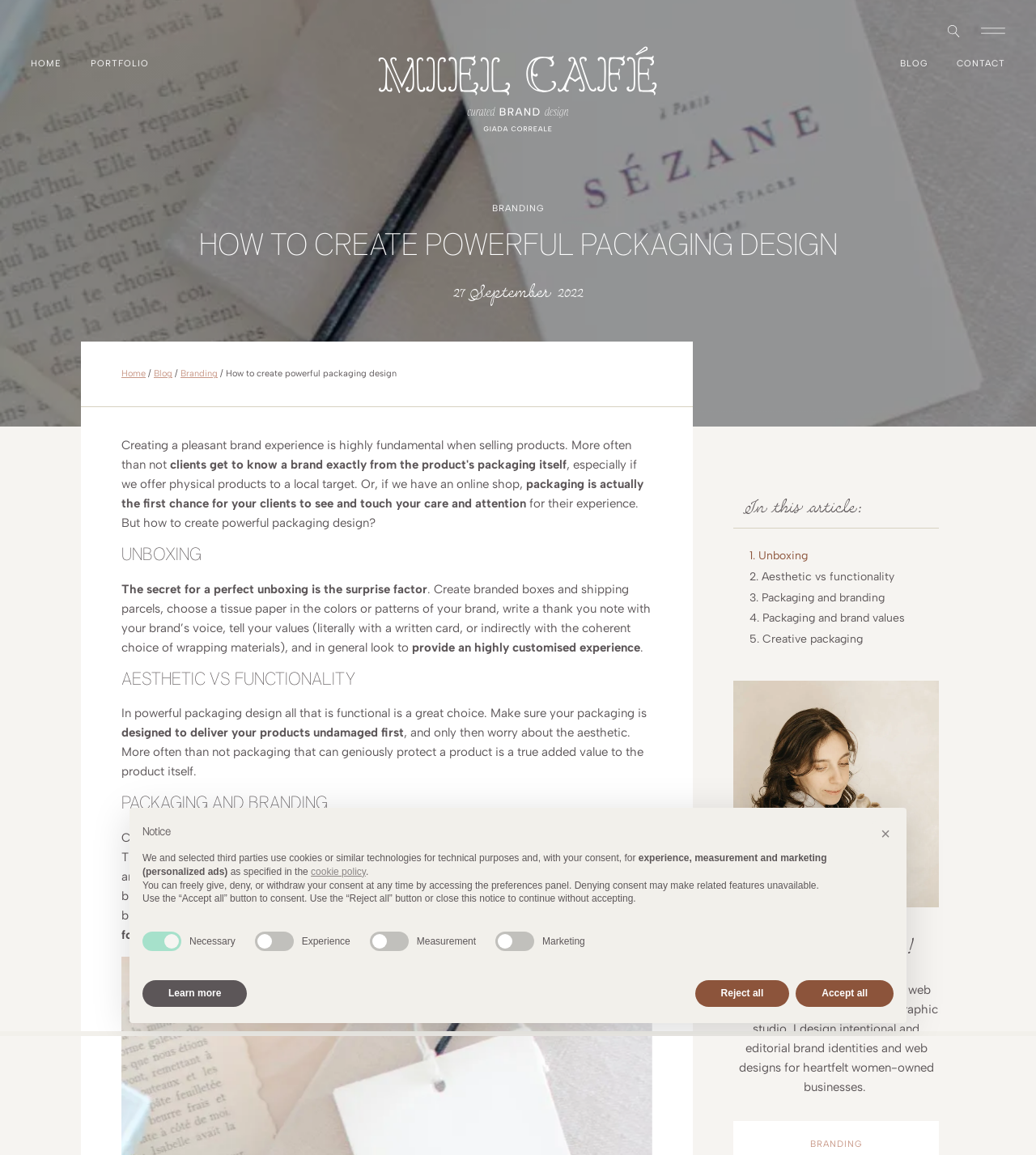Determine the bounding box coordinates of the clickable region to carry out the instruction: "Open search".

[0.91, 0.021, 0.931, 0.033]